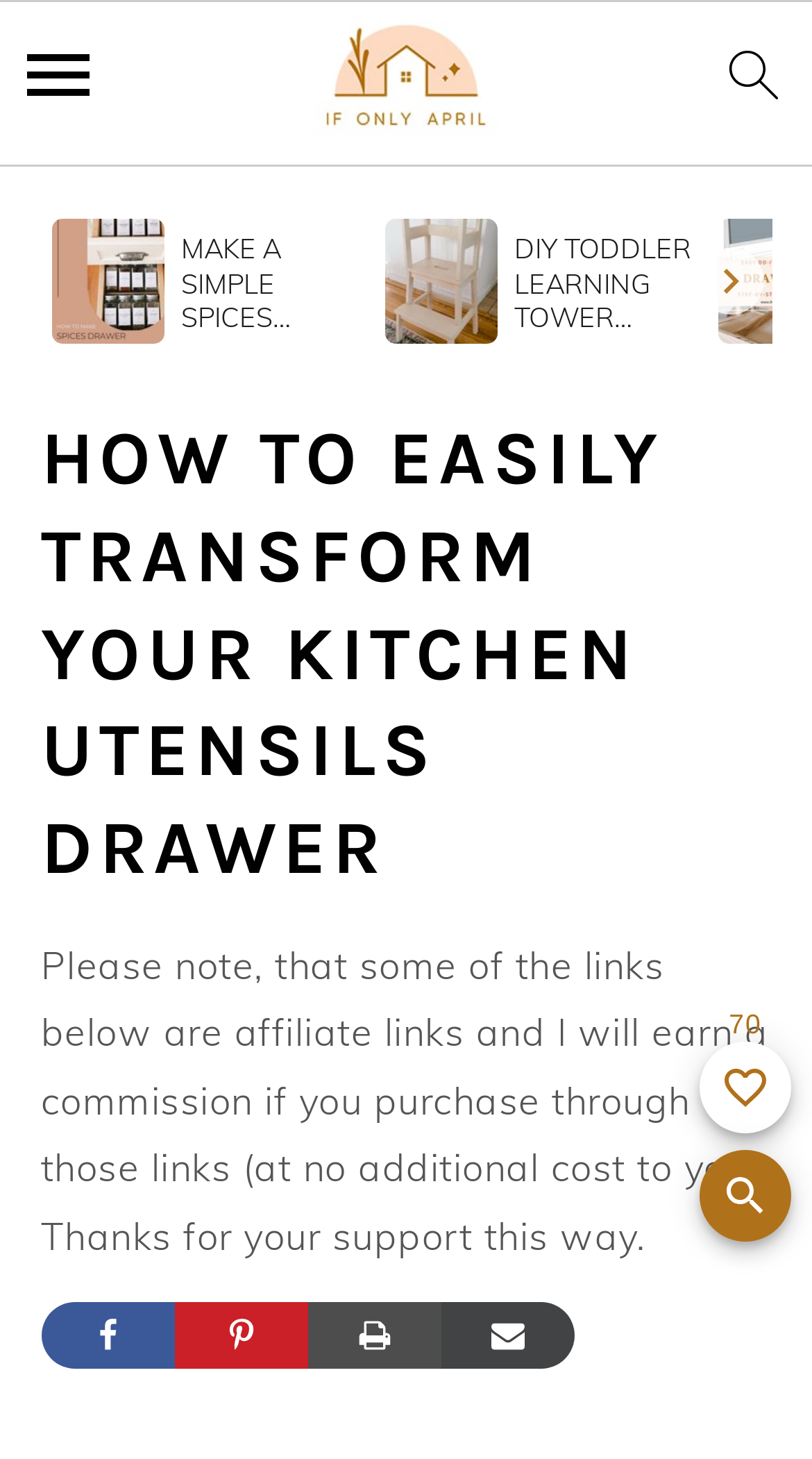Please analyze the image and give a detailed answer to the question:
How many times has this page been favorited?

I found a LabelText element with the text 'This page has been favorited 70 times', which indicates that this page has been favorited 70 times.